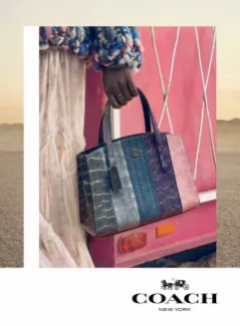Create a vivid and detailed description of the image.

This image showcases a stylish individual holding a beautifully designed tote bag from Coach's Spring 2019 collection. The bag features a stunning blend of colors, showcasing intricate textile patterns that reflect Coach’s commitment to artisanal craftsmanship. The person, partially obscured by flowing, textured attire, stands against a backdrop of a dusty, expansive landscape, accentuated by a vibrant pink vehicle that adds a playful yet sophisticated touch to the scene. The bottom right corner of the image prominently displays the Coach logo, reinforcing the brand’s identity as a leader in luxury fashion. This visual encapsulates the essence of modern elegance and playful creativity characteristic of Coach's campaigns.